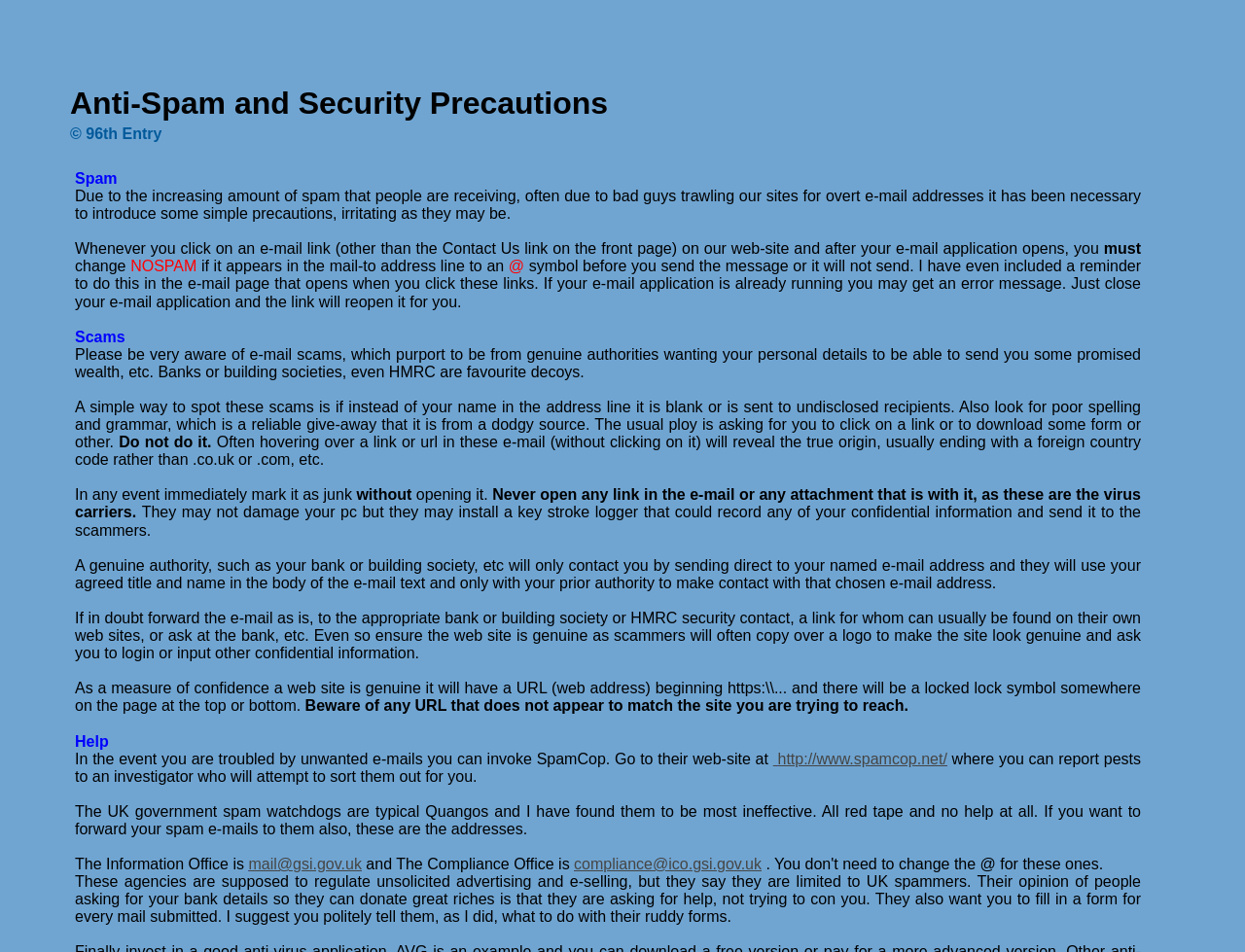What precautions are taken to prevent spam?
Please provide a full and detailed response to the question.

The webpage takes precautions to prevent spam by introducing simple measures, such as changing 'NOSPAM' to '@' in mail-to addresses, and warning users about email scams and how to spot them.